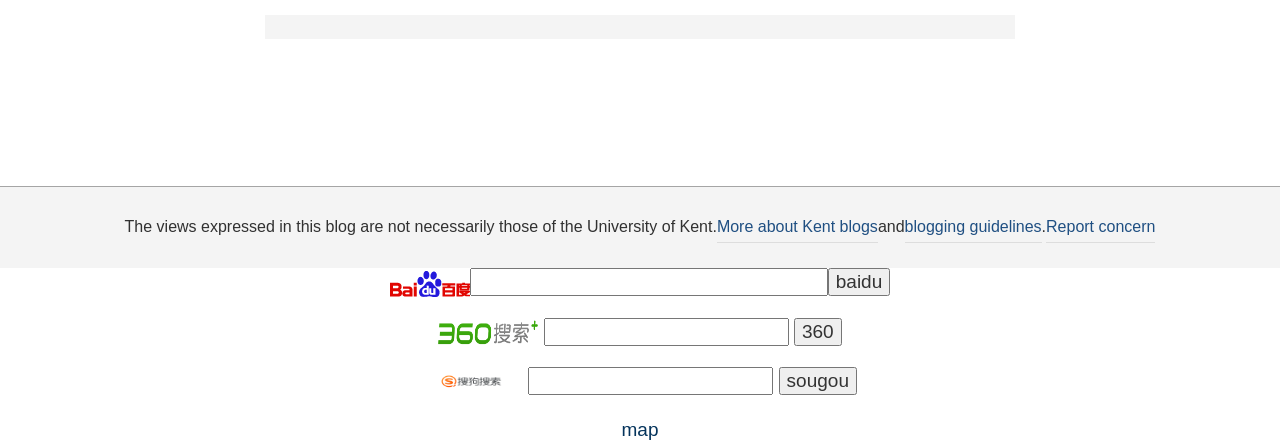Use a single word or phrase to answer the following:
What is the disclaimer about?

University of Kent